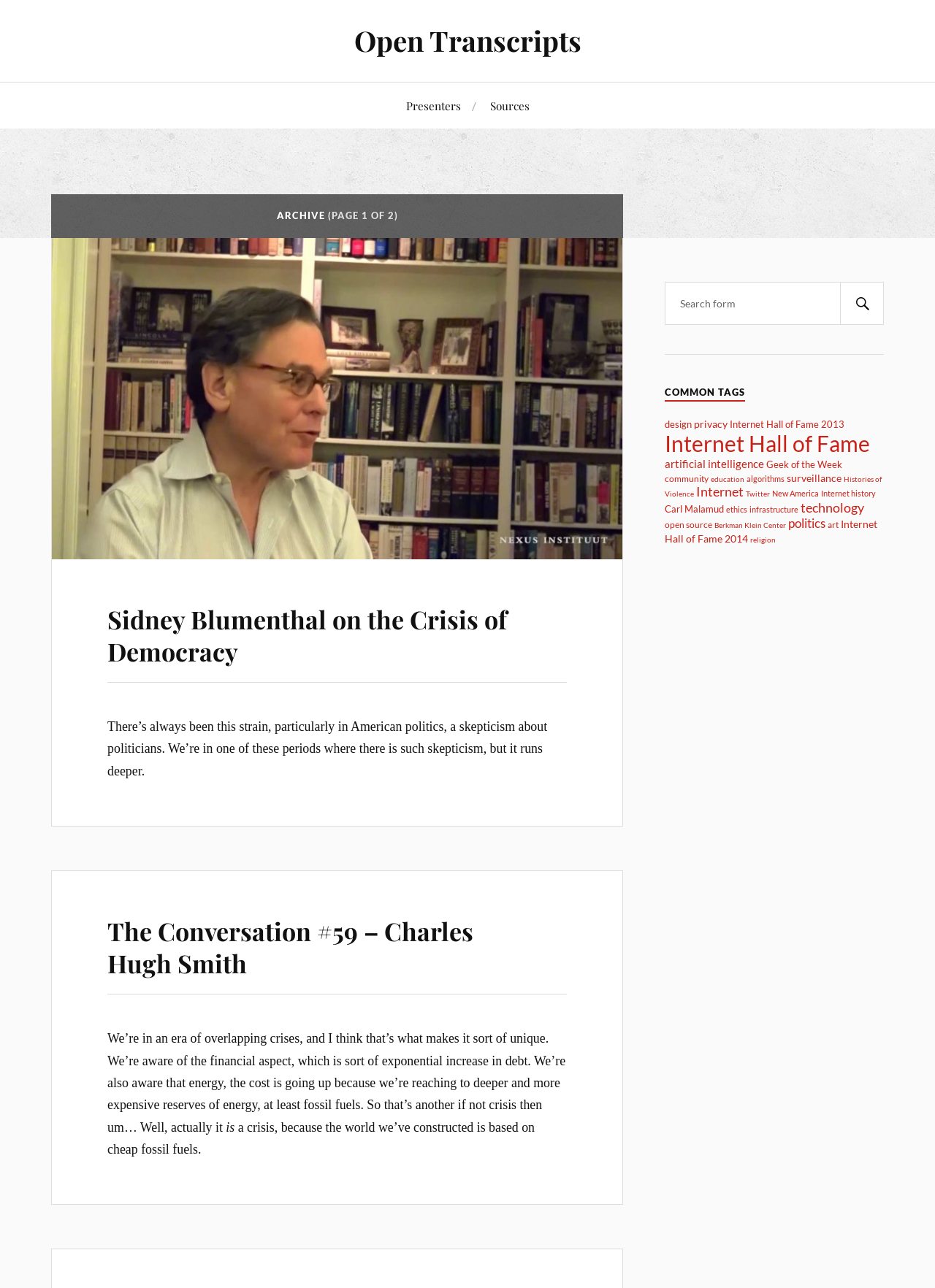Locate the bounding box coordinates of the segment that needs to be clicked to meet this instruction: "View Sidney Blumenthal on the Crisis of Democracy".

[0.055, 0.185, 0.666, 0.434]